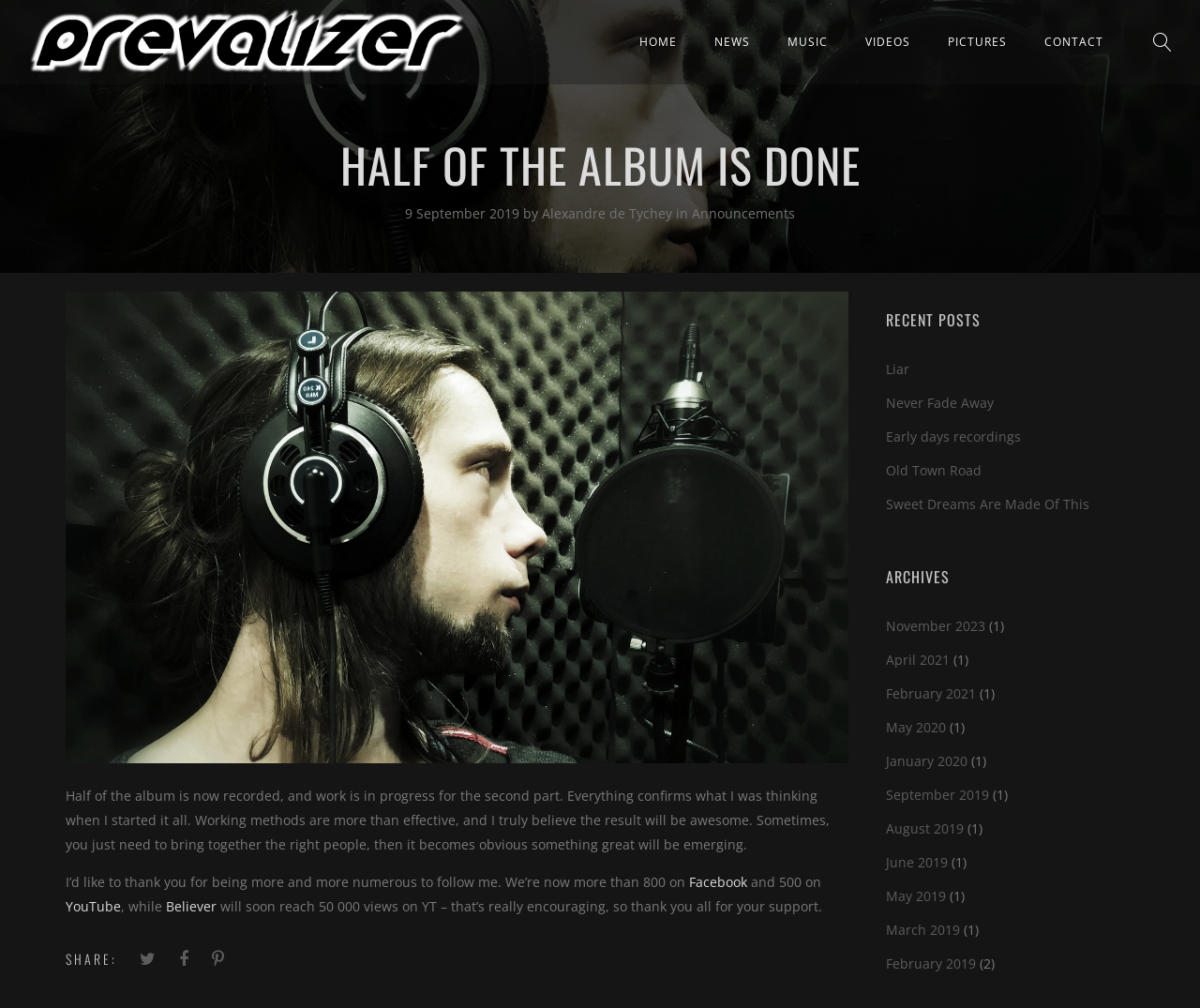Provide the bounding box coordinates of the UI element this sentence describes: "Never Fade Away".

[0.738, 0.391, 0.828, 0.408]